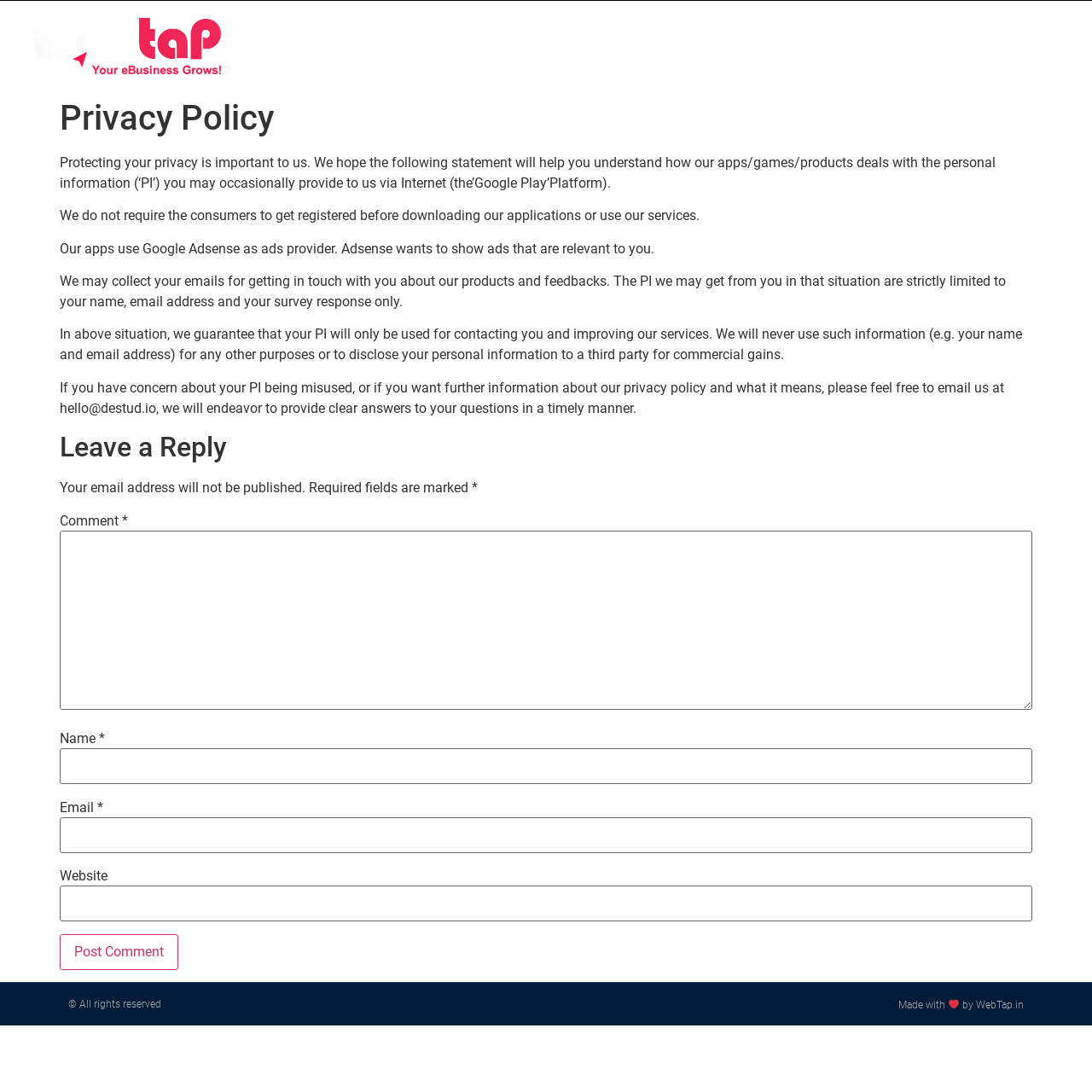Identify the bounding box coordinates of the clickable region required to complete the instruction: "Go to the Home page". The coordinates should be given as four float numbers within the range of 0 and 1, i.e., [left, top, right, bottom].

[0.401, 0.028, 0.459, 0.056]